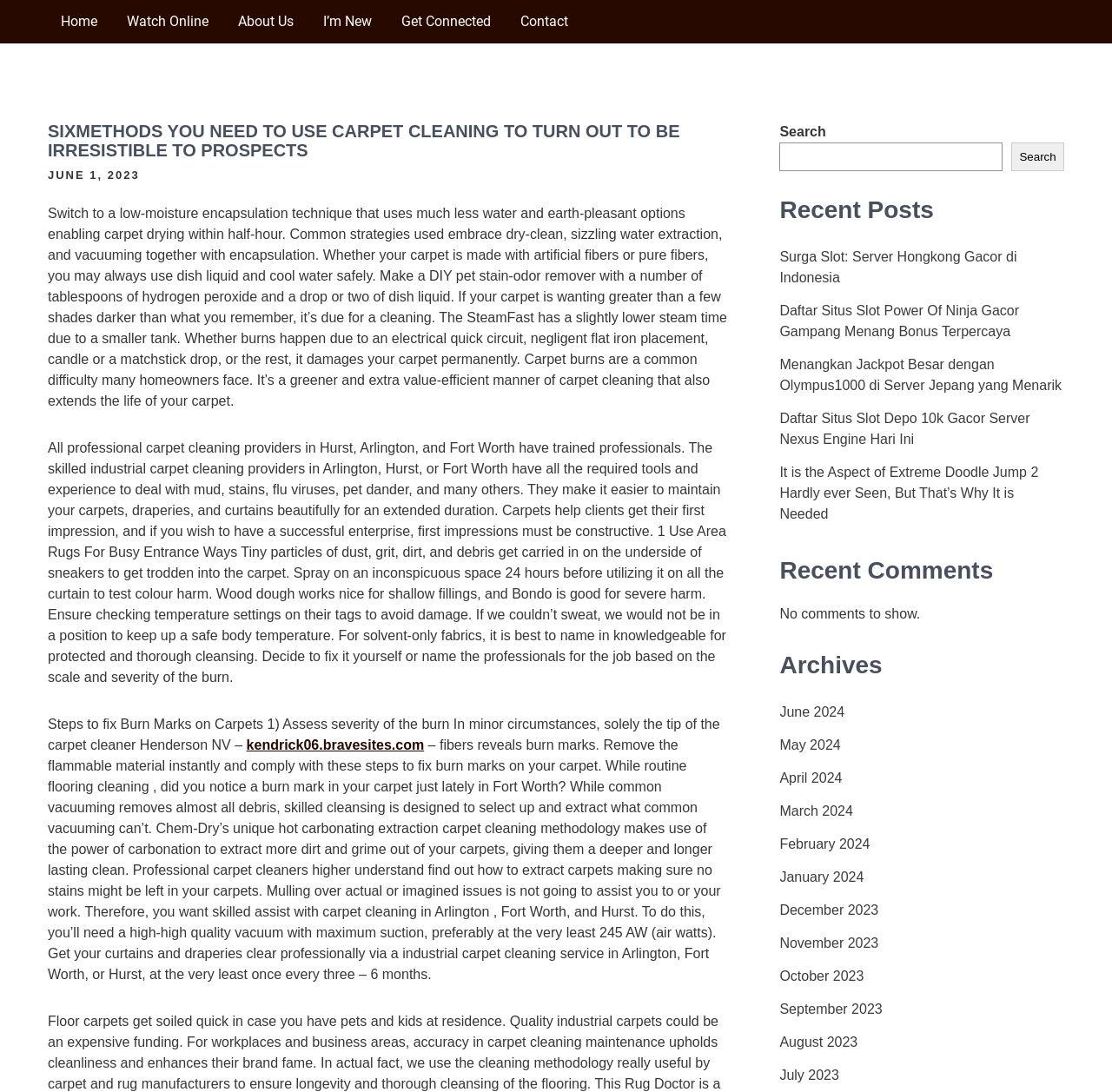Kindly determine the bounding box coordinates of the area that needs to be clicked to fulfill this instruction: "Search for something".

[0.701, 0.13, 0.902, 0.157]